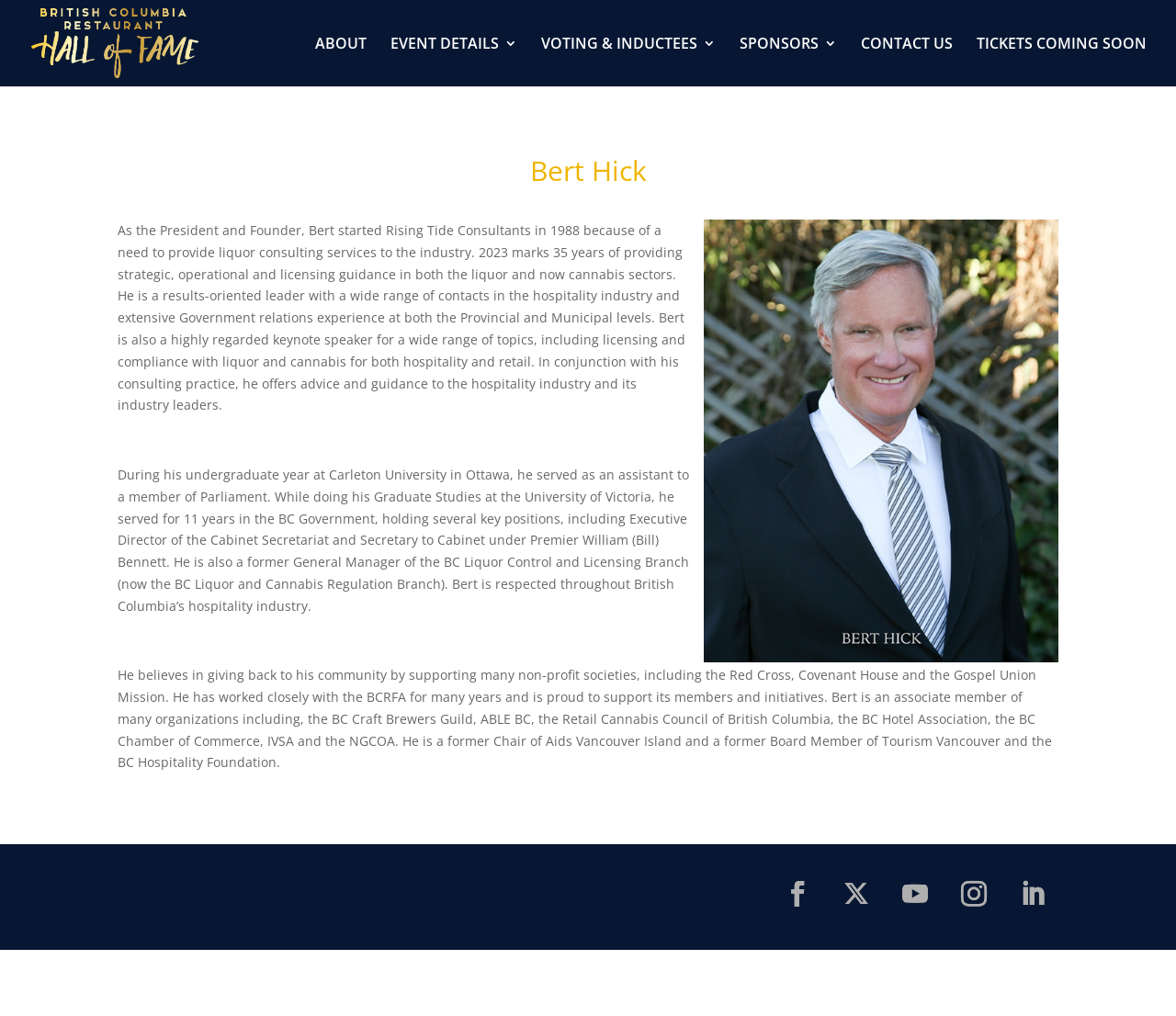Determine the bounding box coordinates of the clickable region to follow the instruction: "Check TICKETS COMING SOON".

[0.83, 0.036, 0.975, 0.085]